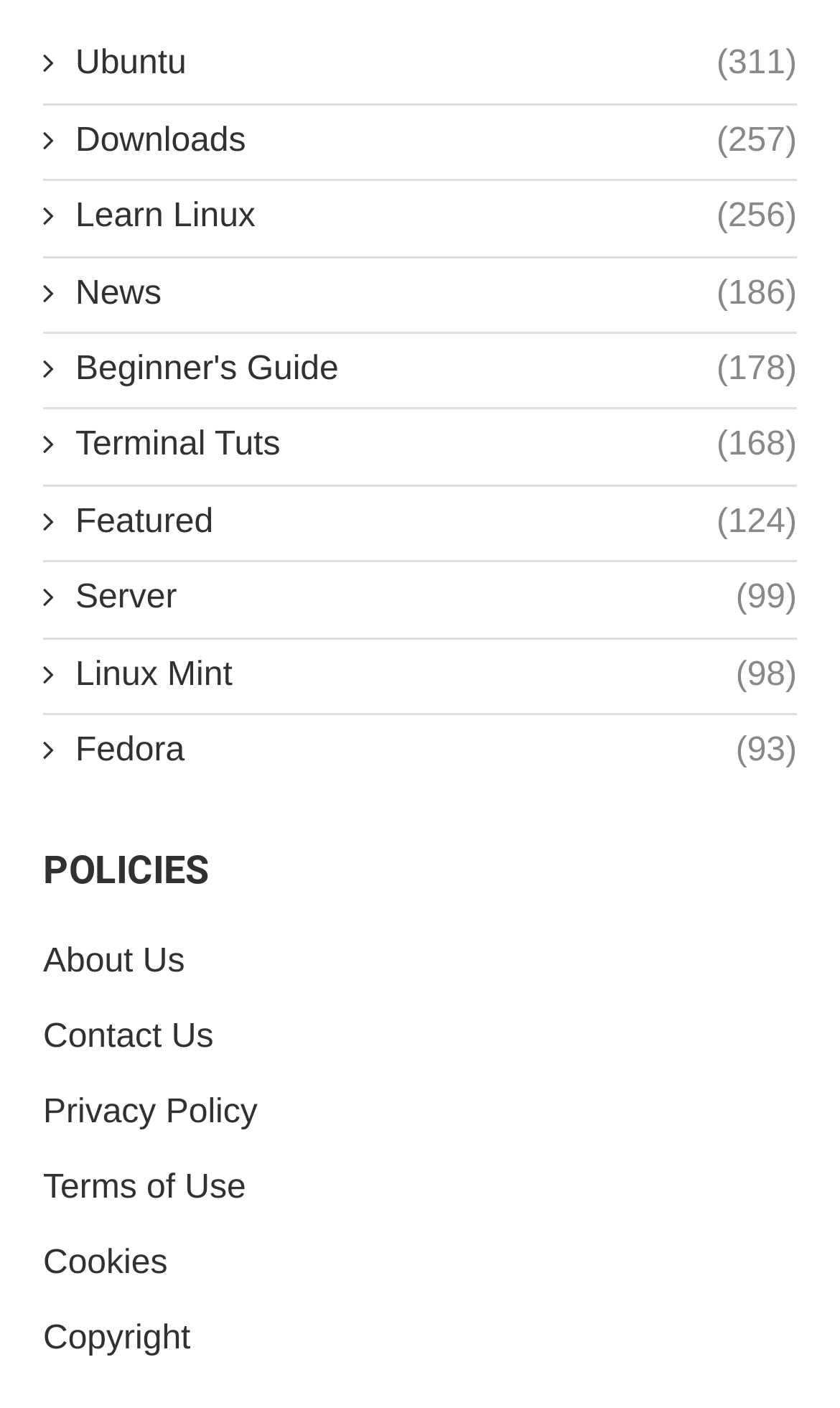Give the bounding box coordinates for the element described as: "Server (99)".

[0.051, 0.409, 0.949, 0.443]